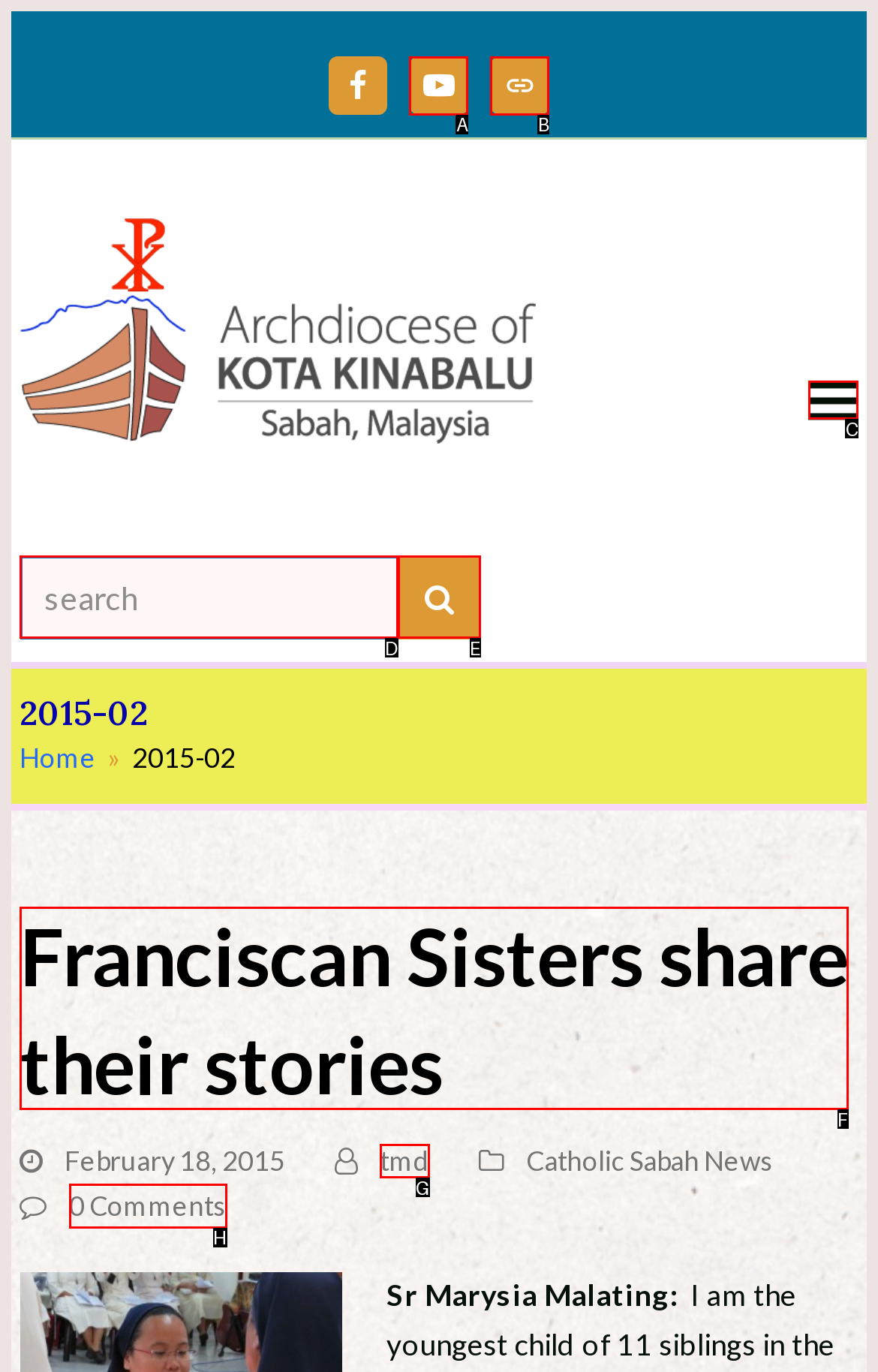Find the option that fits the given description: tmd
Answer with the letter representing the correct choice directly.

G